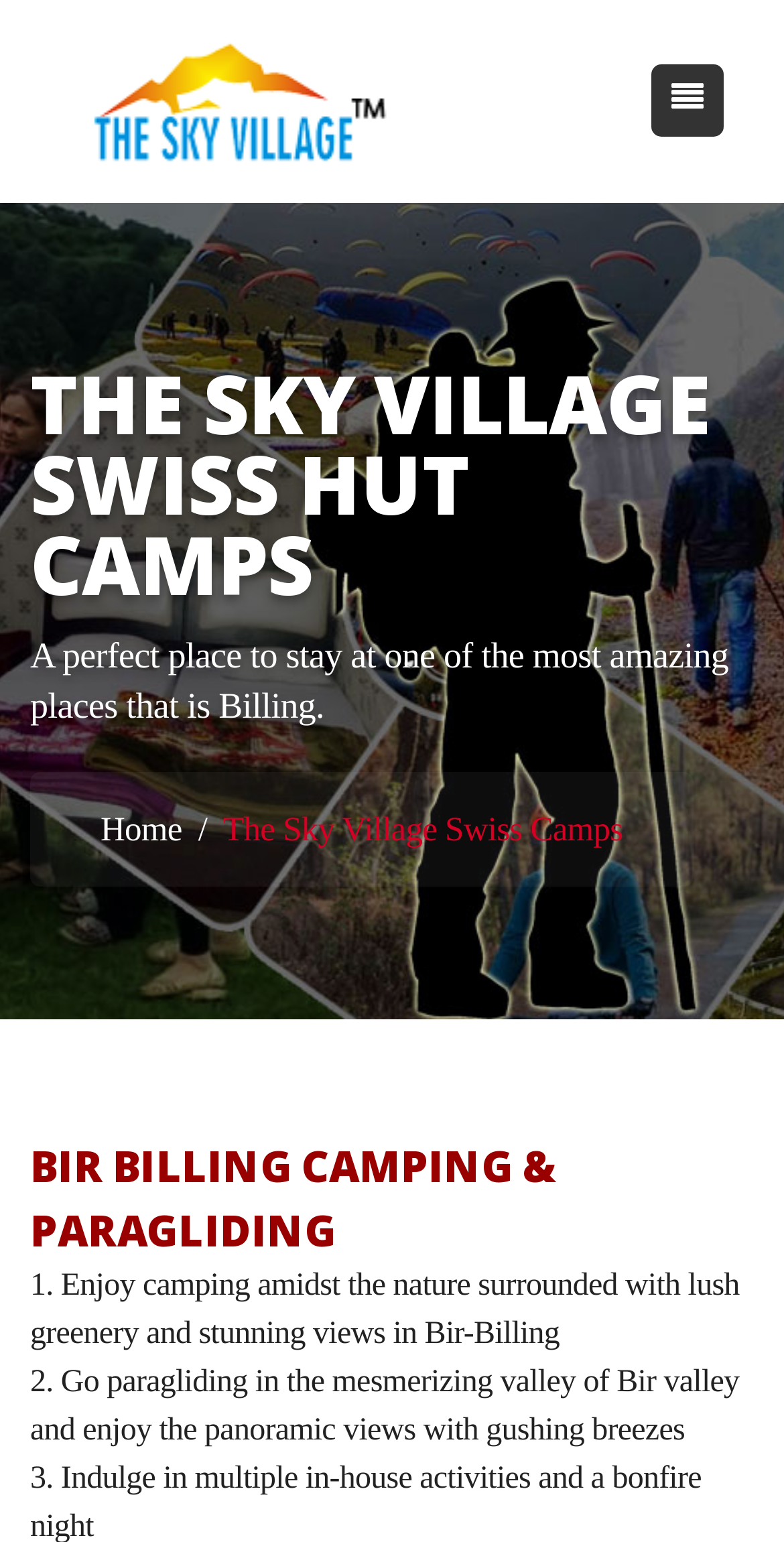Identify the title of the webpage and provide its text content.

THE SKY VILLAGE SWISS HUT CAMPS